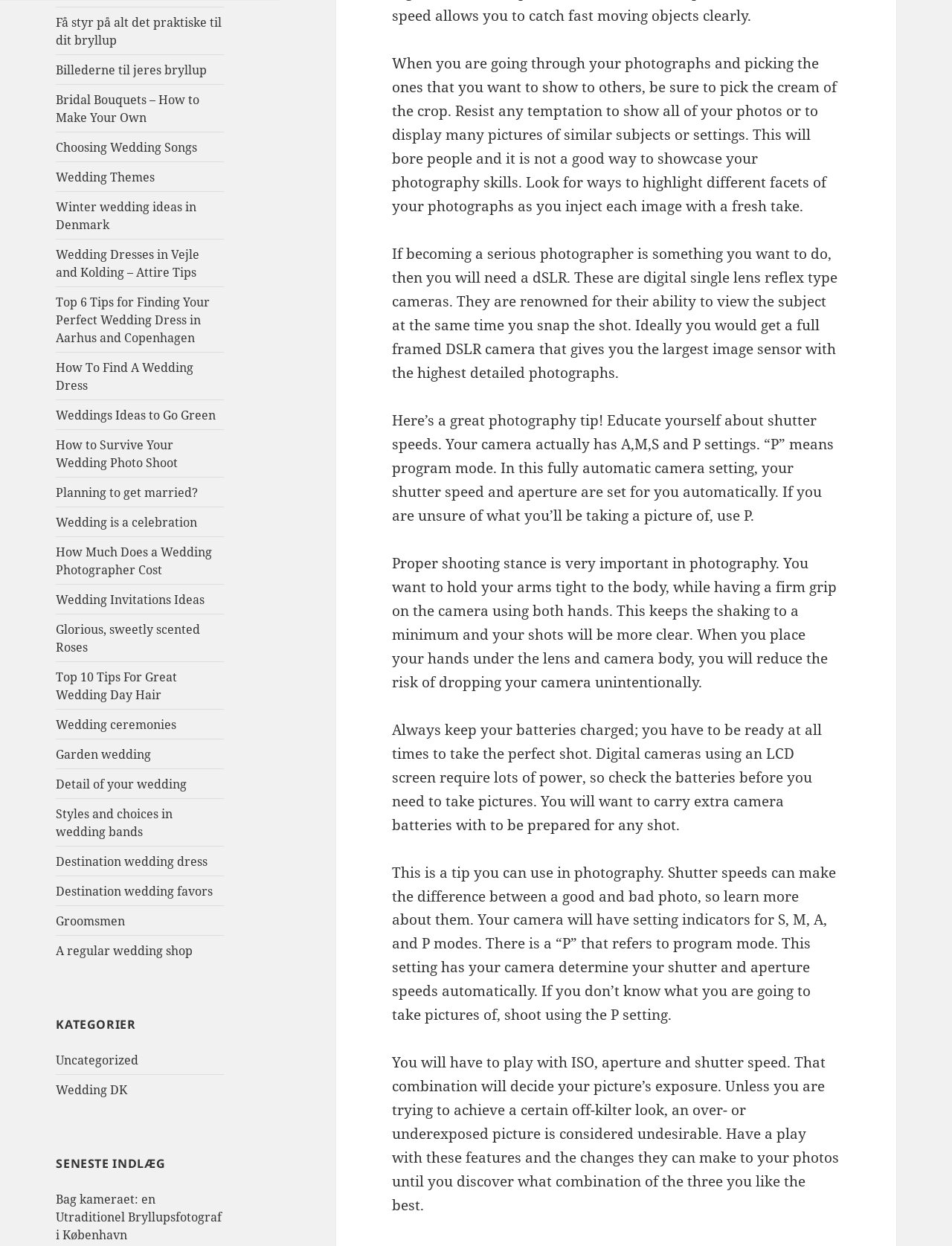Identify and provide the bounding box for the element described by: "Billederne til jeres bryllup".

[0.059, 0.049, 0.217, 0.062]